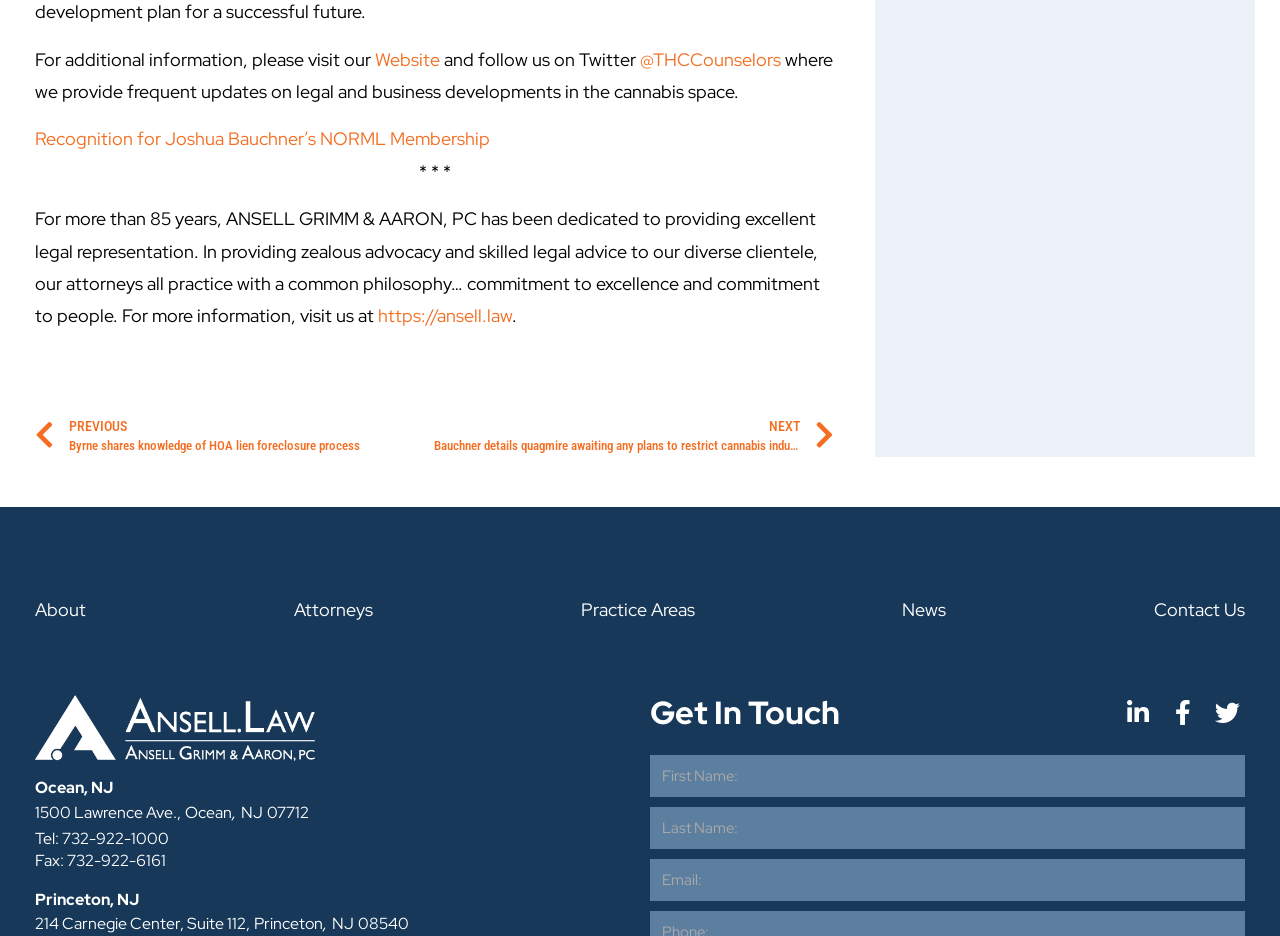Utilize the details in the image to give a detailed response to the question: What is the phone number of the Ocean, NJ office?

I found the phone number by reading the link element that says 'Tel: 732-922-1000'.